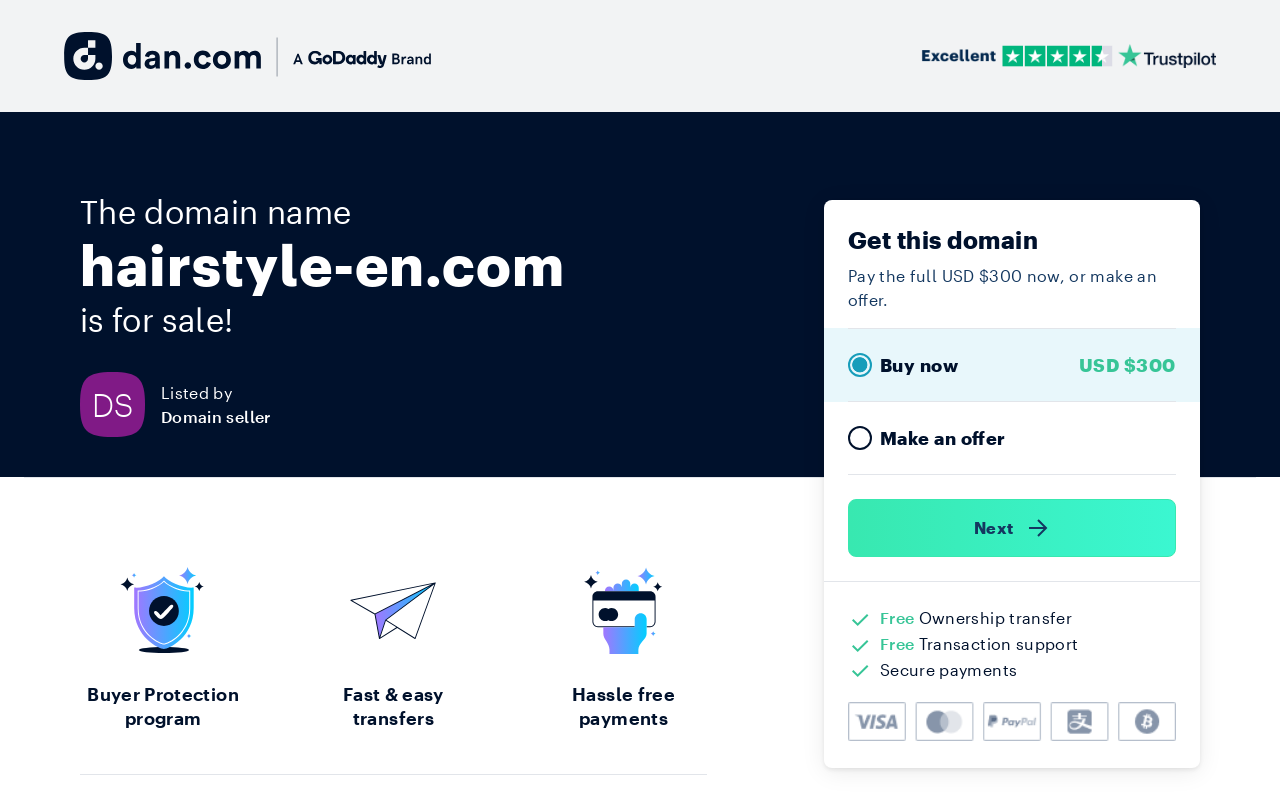Look at the image and write a detailed answer to the question: 
What is the price of the domain?

The price of the domain is mentioned in the heading 'USD $300' which is a child element of the root element and is located near the 'Buy now' button.